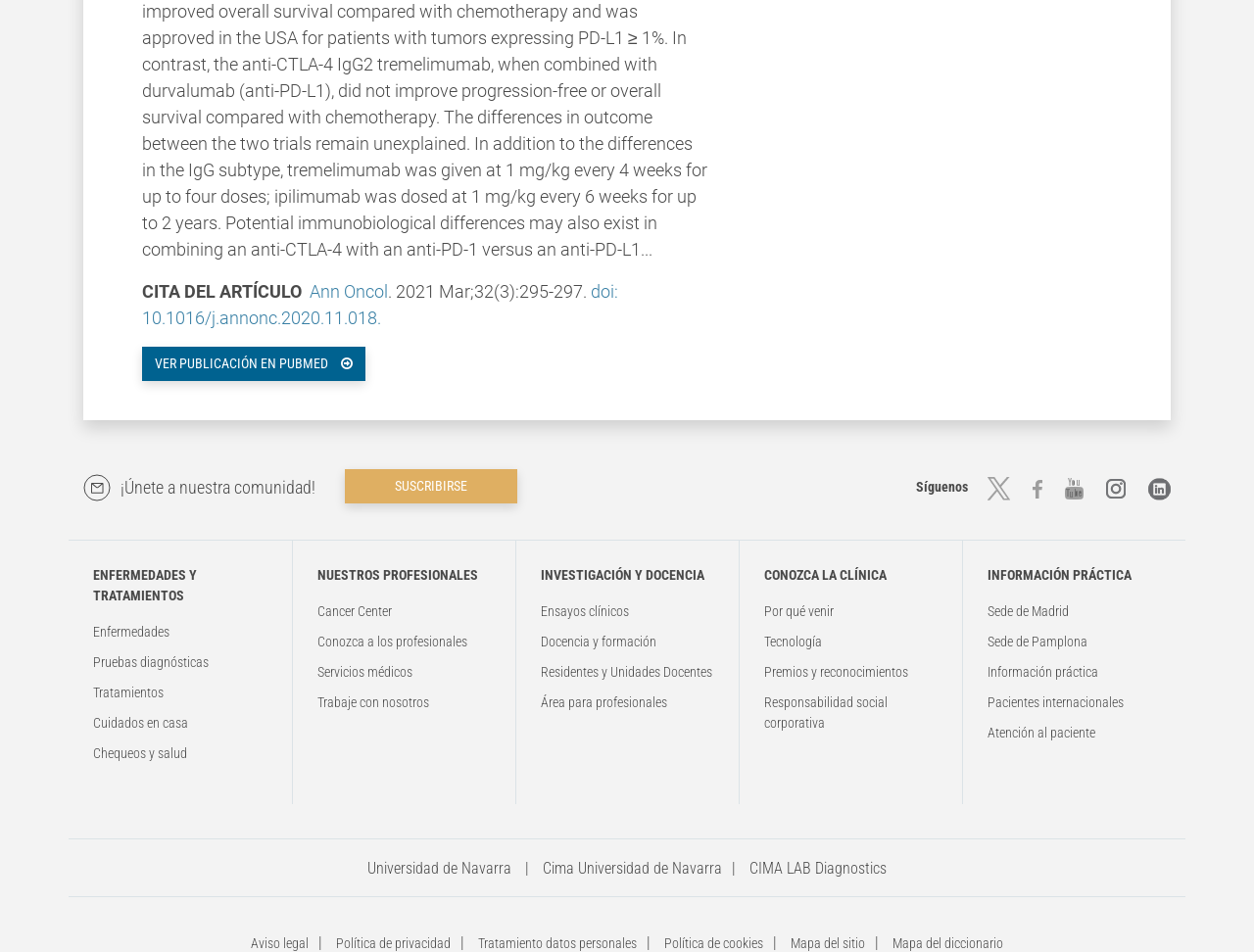Show the bounding box coordinates for the element that needs to be clicked to execute the following instruction: "Follow on Twitter". Provide the coordinates in the form of four float numbers between 0 and 1, i.e., [left, top, right, bottom].

[0.788, 0.504, 0.808, 0.52]